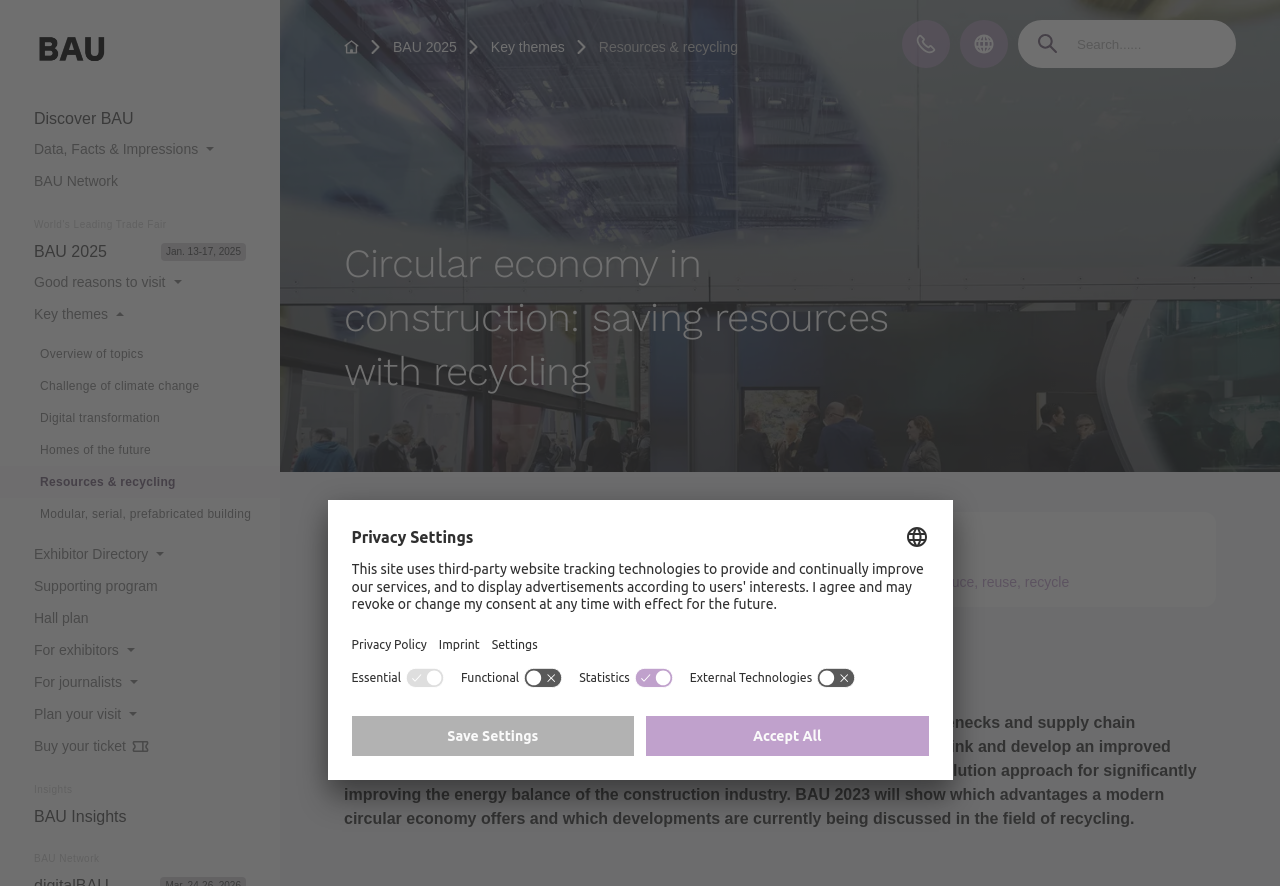Extract the bounding box coordinates for the HTML element that matches this description: "Exhibitor Shop, Marketing & Services". The coordinates should be four float numbers between 0 and 1, i.e., [left, top, right, bottom].

[0.0, 0.869, 0.219, 0.905]